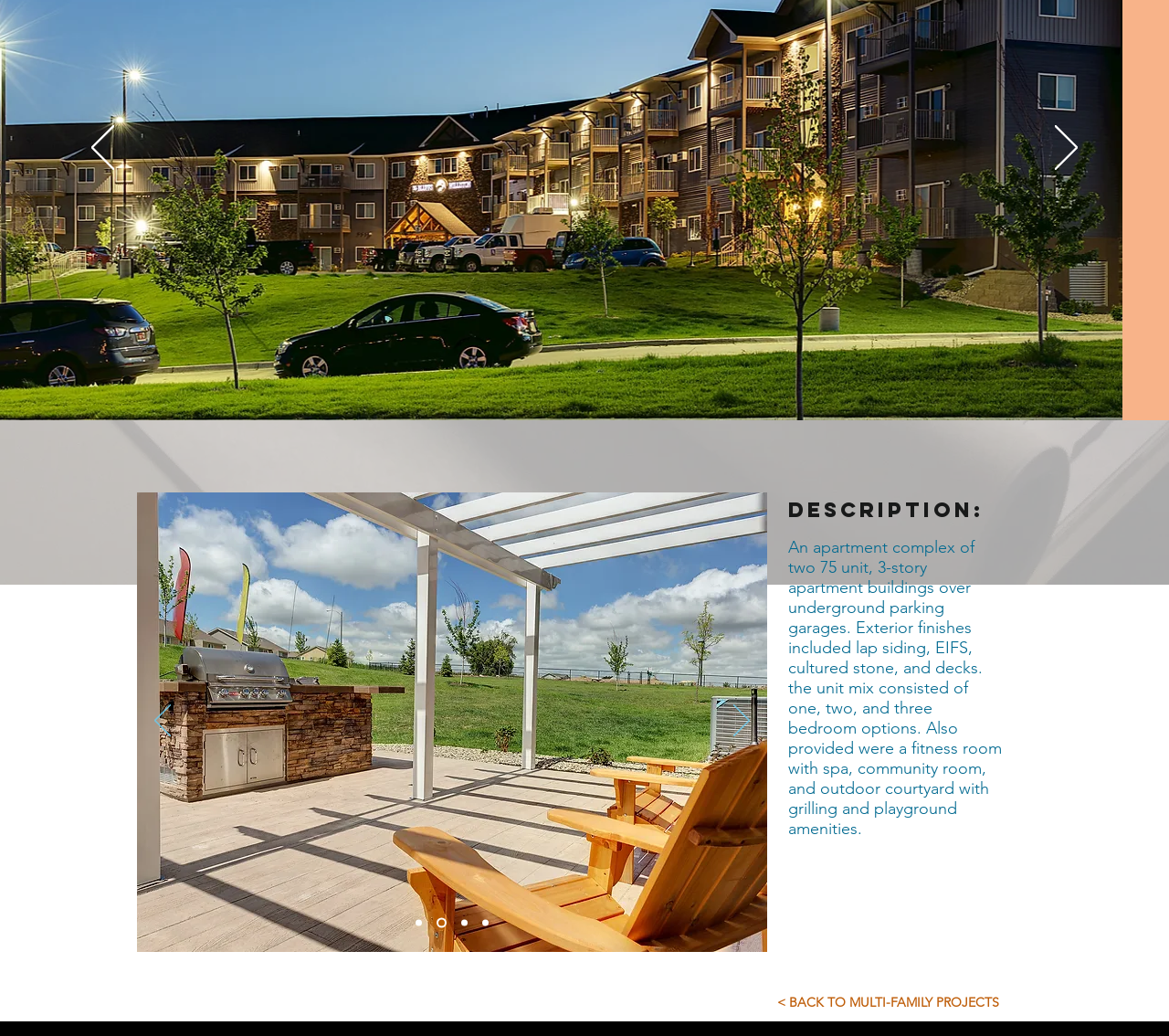Identify the bounding box of the HTML element described as: "< BACK TO MULTI-FAMILY PROJECTS".

[0.665, 0.951, 0.861, 0.986]